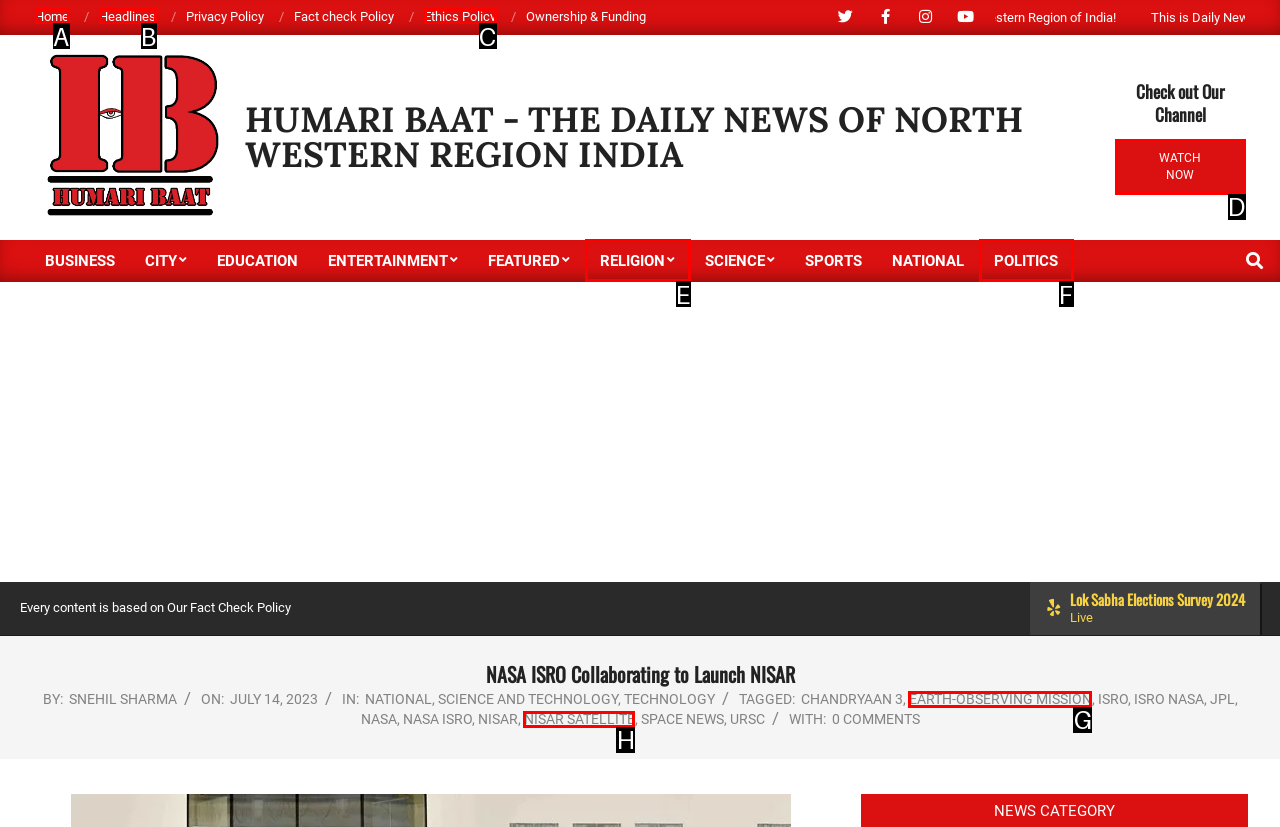Select the HTML element that fits the following description: Home
Provide the letter of the matching option.

A